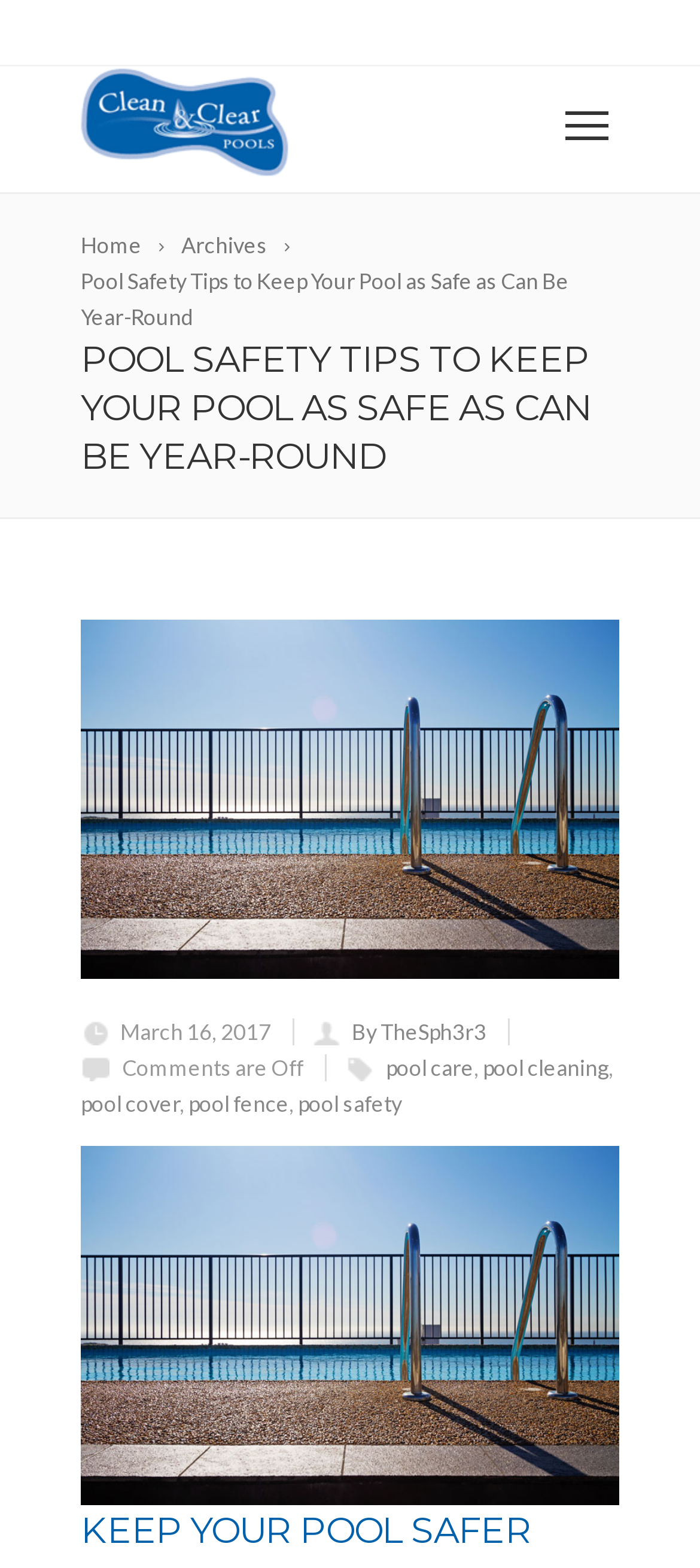Please identify the webpage's heading and generate its text content.

POOL SAFETY TIPS TO KEEP YOUR POOL AS SAFE AS CAN BE YEAR-ROUND